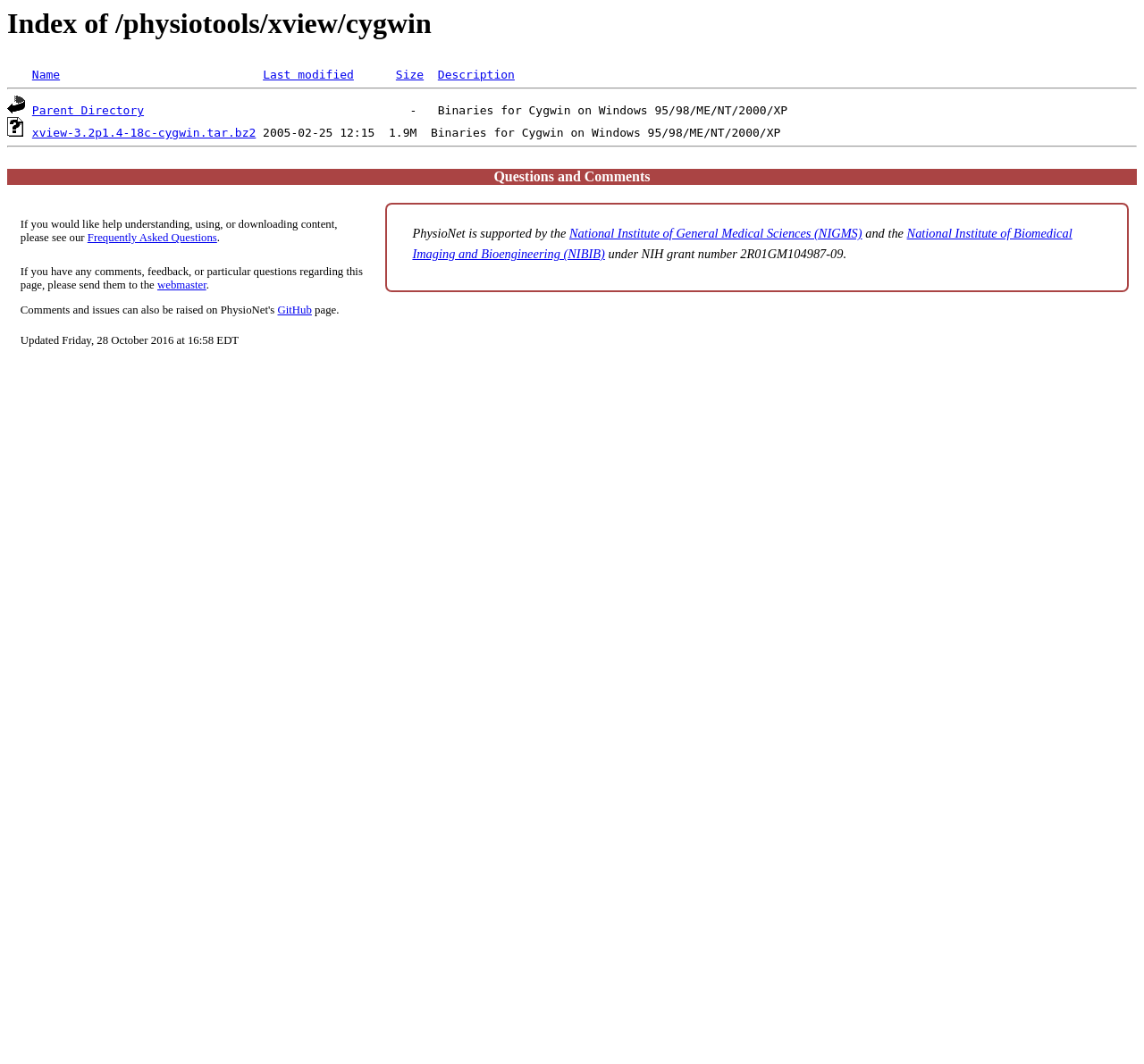Based on the element description "Size", predict the bounding box coordinates of the UI element.

[0.346, 0.064, 0.37, 0.077]